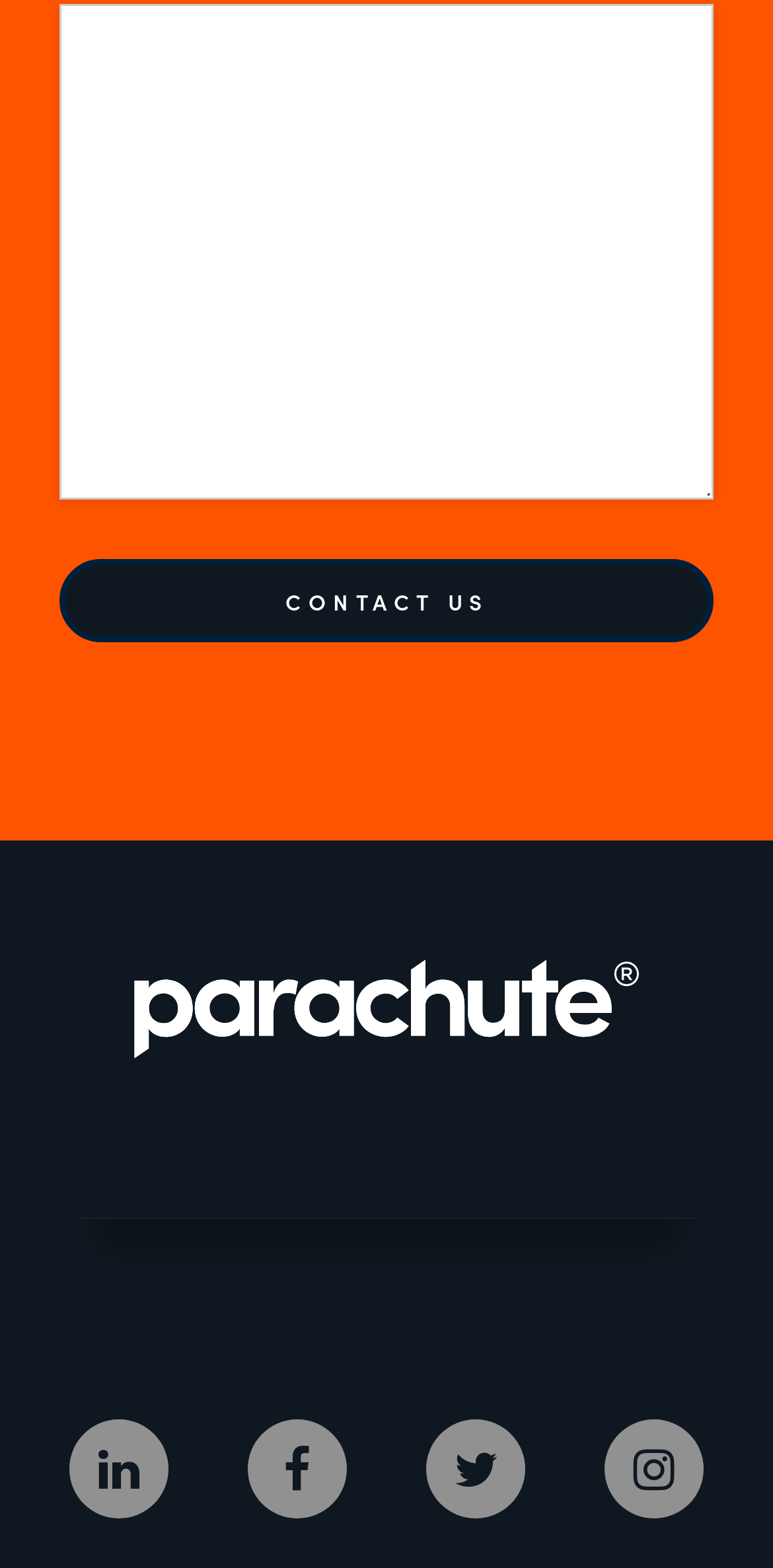What is the text on the heading?
Examine the image and give a concise answer in one word or a short phrase.

SEO Glasgow | SEO Services Company